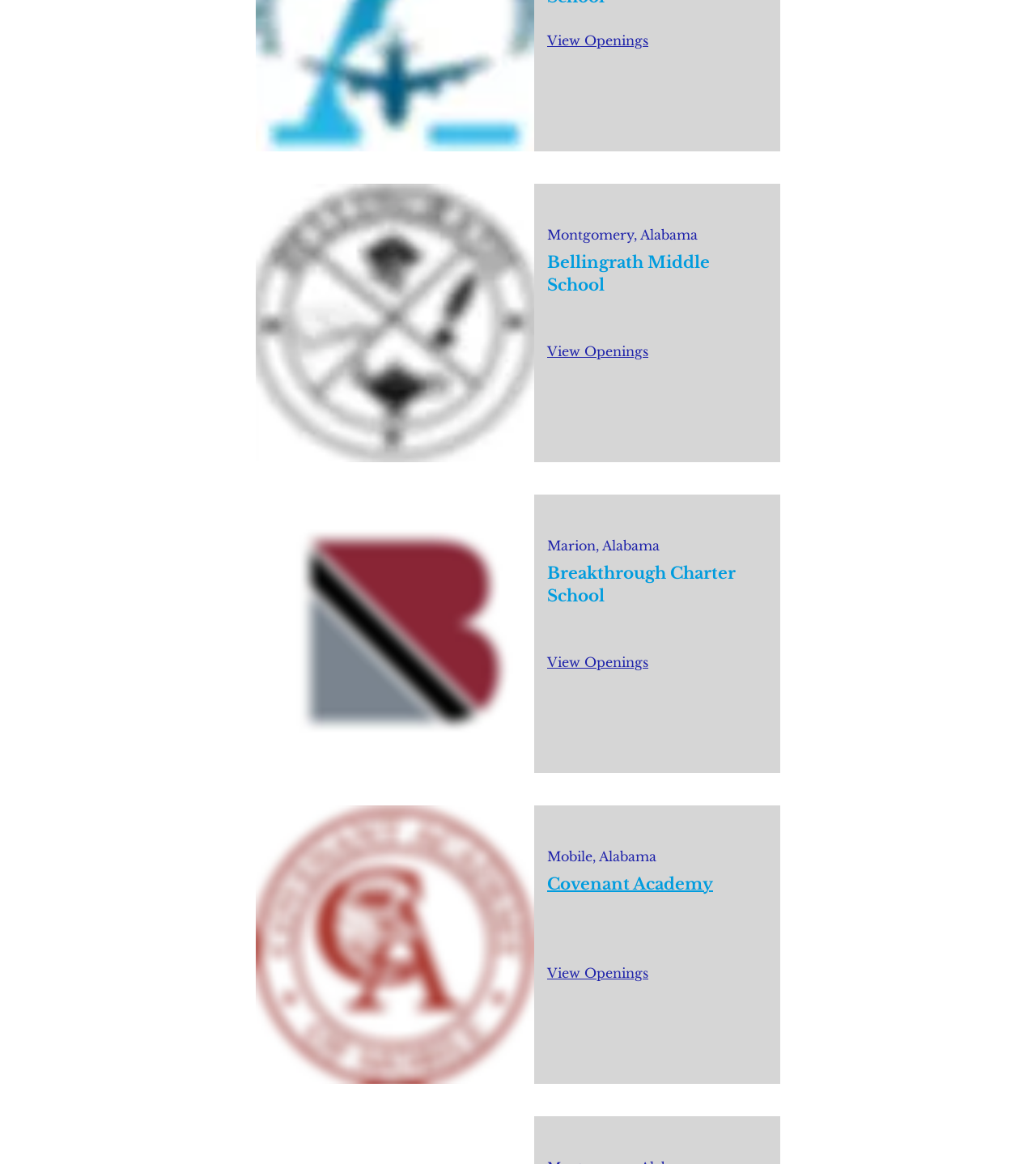Provide the bounding box coordinates for the area that should be clicked to complete the instruction: "View job openings at Bellingrath Middle School".

[0.528, 0.295, 0.626, 0.309]